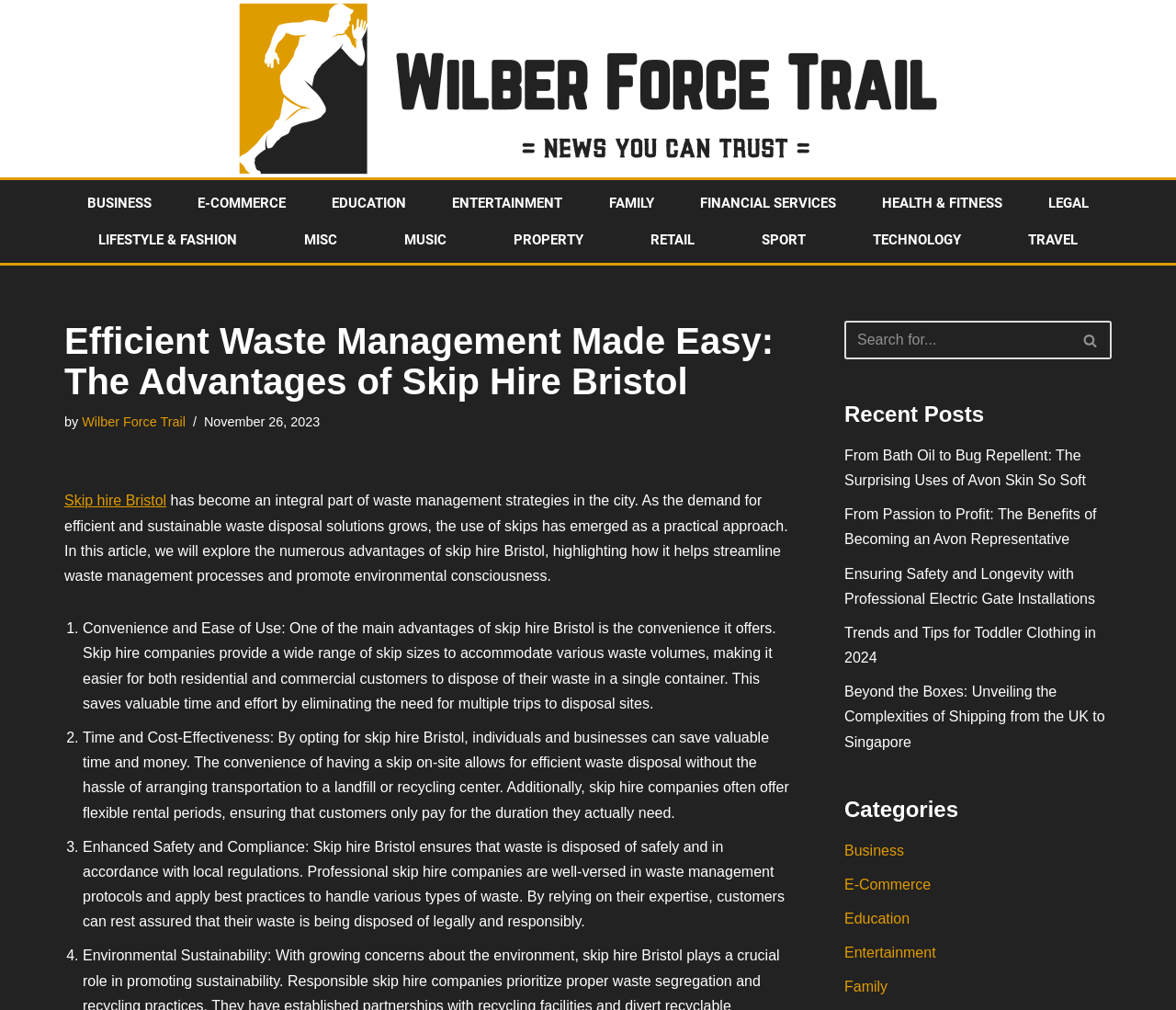Explain the webpage in detail.

The webpage is about efficient waste management, specifically focusing on the advantages of skip hire in Bristol. At the top, there is a navigation menu with 14 categories, including Business, E-Commerce, Education, and more. Below the navigation menu, there is a heading that reads "Efficient Waste Management Made Easy: The Advantages of Skip Hire Bristol" followed by a subheading "by Wilber Force Trail" and a timestamp "November 26, 2023".

The main content of the webpage is divided into four sections, each highlighting a benefit of skip hire Bristol. The first section discusses the convenience and ease of use of skip hire, explaining how it saves time and effort. The second section talks about the time and cost-effectiveness of skip hire, mentioning flexible rental periods and efficient waste disposal. The third section emphasizes the enhanced safety and compliance of skip hire, ensuring that waste is disposed of legally and responsibly. The fourth section is not fully described in the accessibility tree, but it likely continues to discuss the advantages of skip hire Bristol.

On the right side of the webpage, there is a search bar with a search button and a magnifying glass icon. Below the search bar, there is a section titled "Recent Posts" with five links to different articles, including "From Bath Oil to Bug Repellent: The Surprising Uses of Avon Skin So Soft" and "Trends and Tips for Toddler Clothing in 2024". Further down, there is a section titled "Categories" with links to various categories, including Business, E-Commerce, Education, and more.